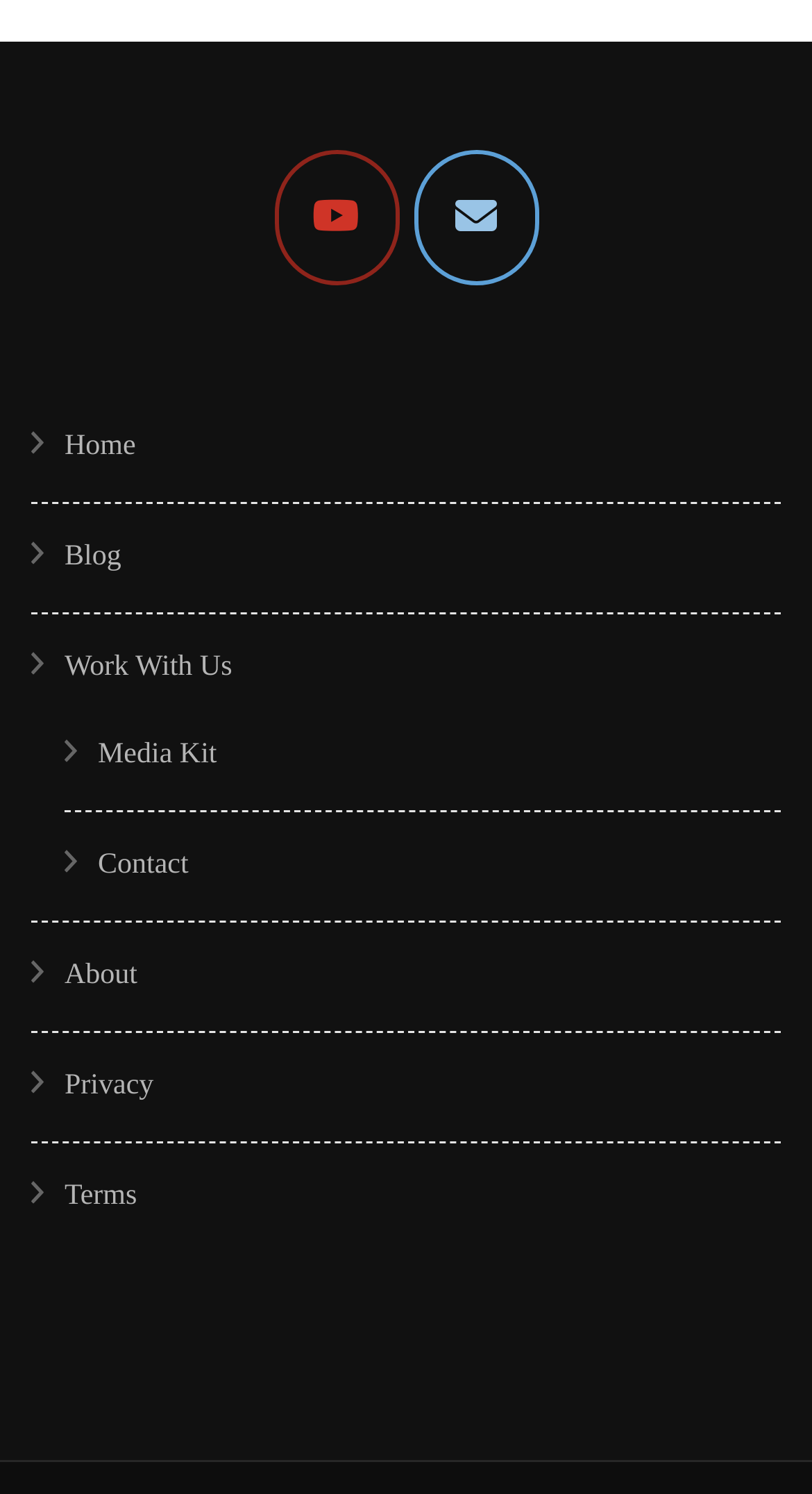How many links are there in the main navigation menu?
Please ensure your answer is as detailed and informative as possible.

I counted the number of links with y1 coordinates between 0.289 and 0.812, which are the y1 coordinates of the 'Home' and 'Terms' links, respectively. These links are likely part of the main navigation menu. There are 7 links in this range.